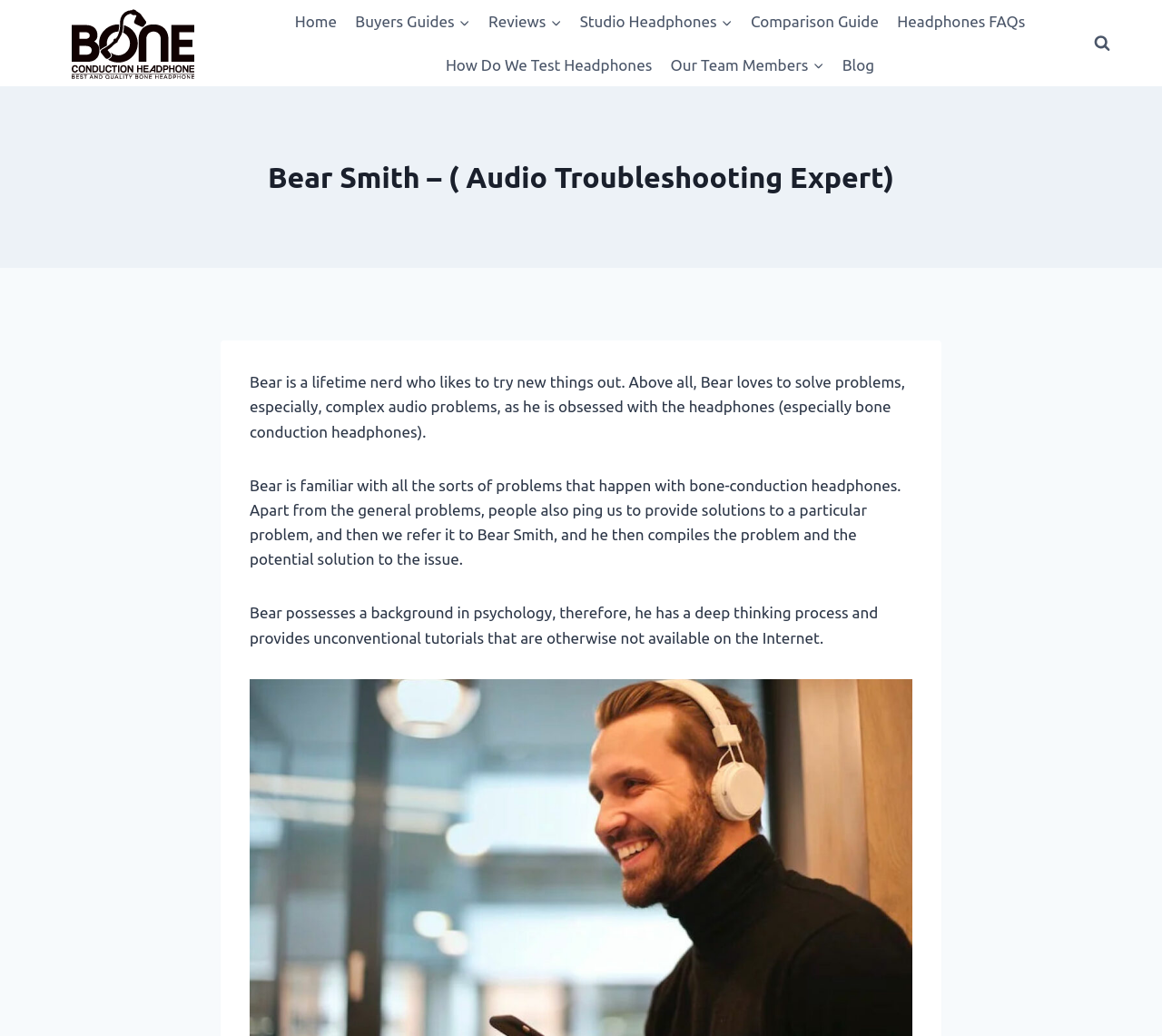Identify the bounding box coordinates of the region that should be clicked to execute the following instruction: "Learn about Studio Headphones".

[0.491, 0.0, 0.638, 0.042]